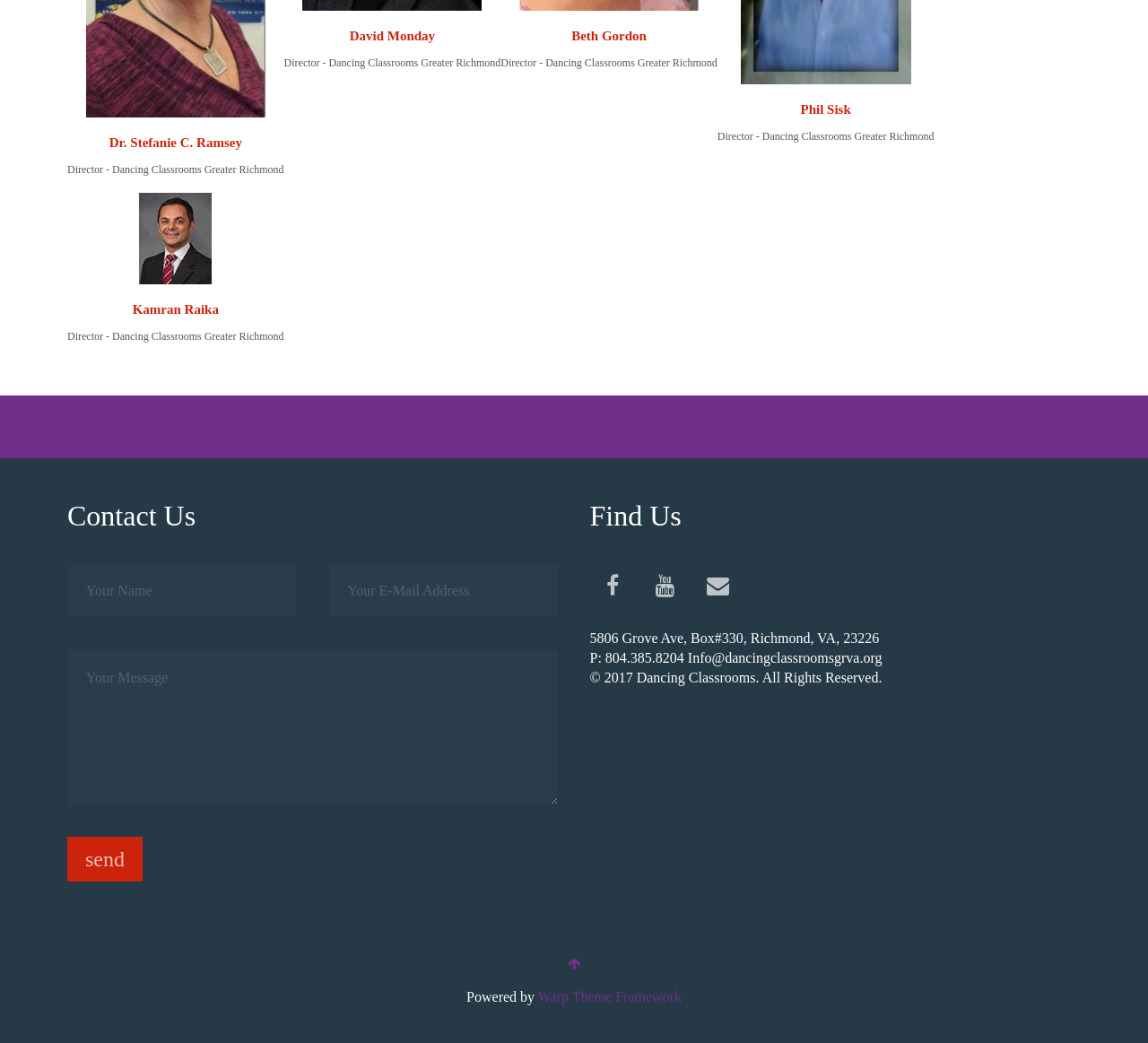What is the copyright year?
Answer with a single word or phrase, using the screenshot for reference.

2017